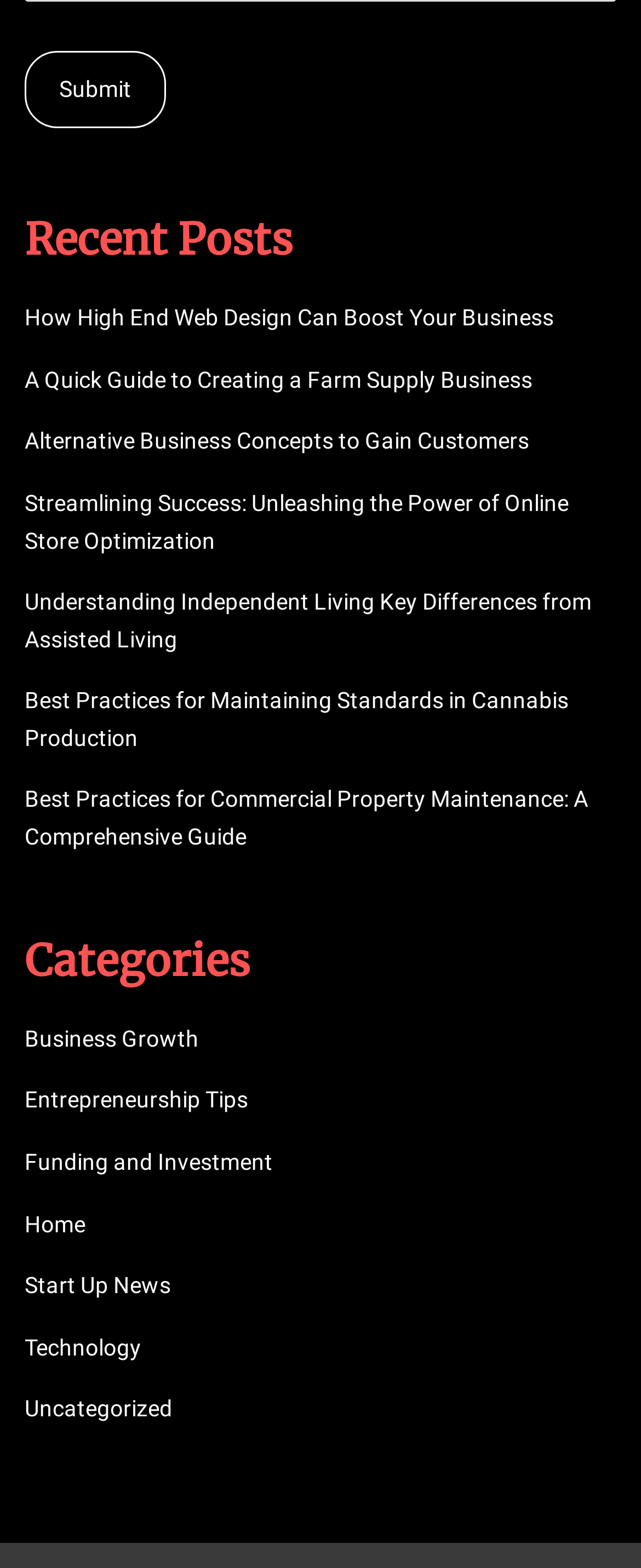Locate the bounding box coordinates of the area where you should click to accomplish the instruction: "Enter alternative text".

[0.038, 0.123, 0.096, 0.17]